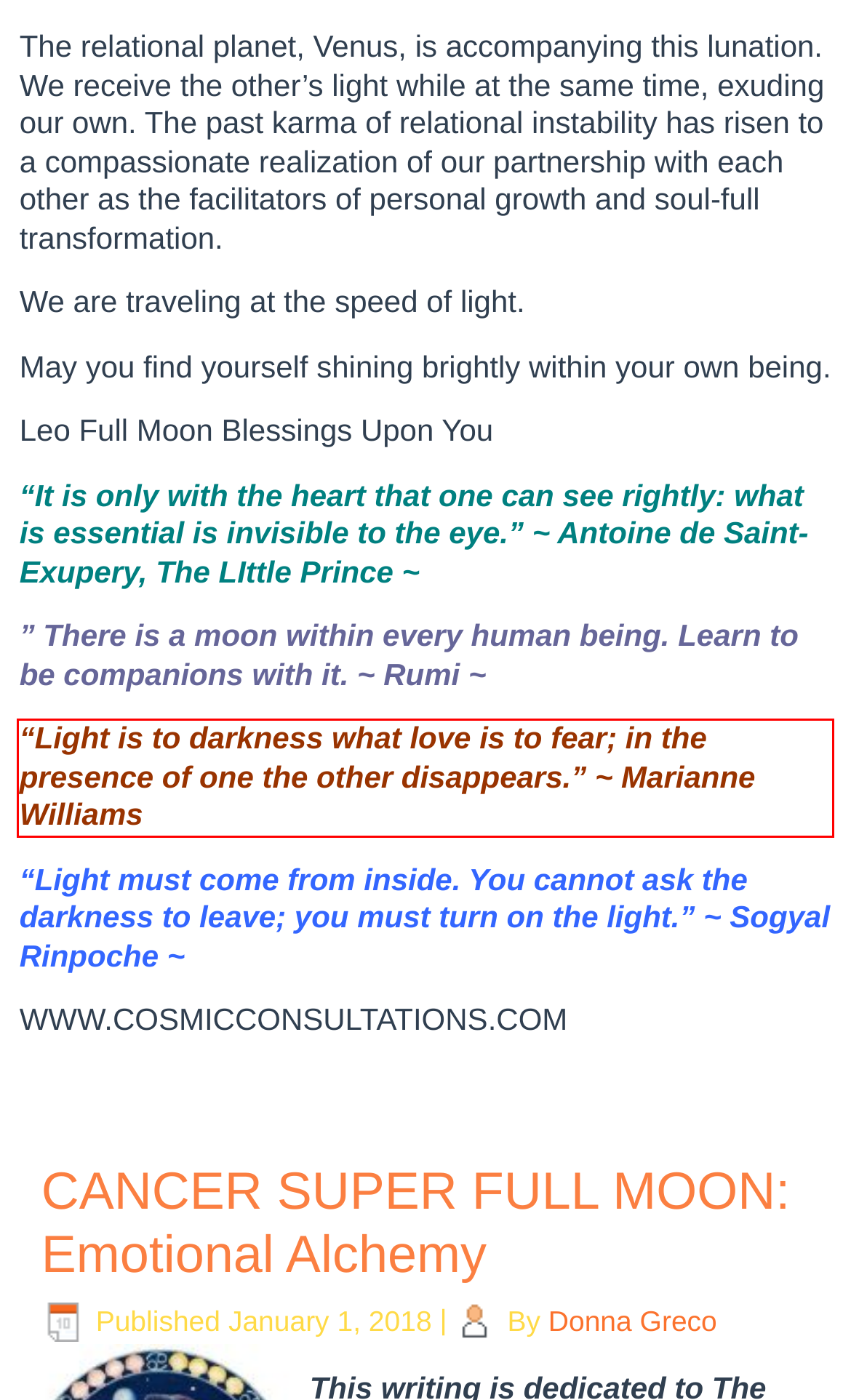Given a screenshot of a webpage containing a red bounding box, perform OCR on the text within this red bounding box and provide the text content.

“Light is to darkness what love is to fear; in the presence of one the other disappears.” ~ Marianne Williams